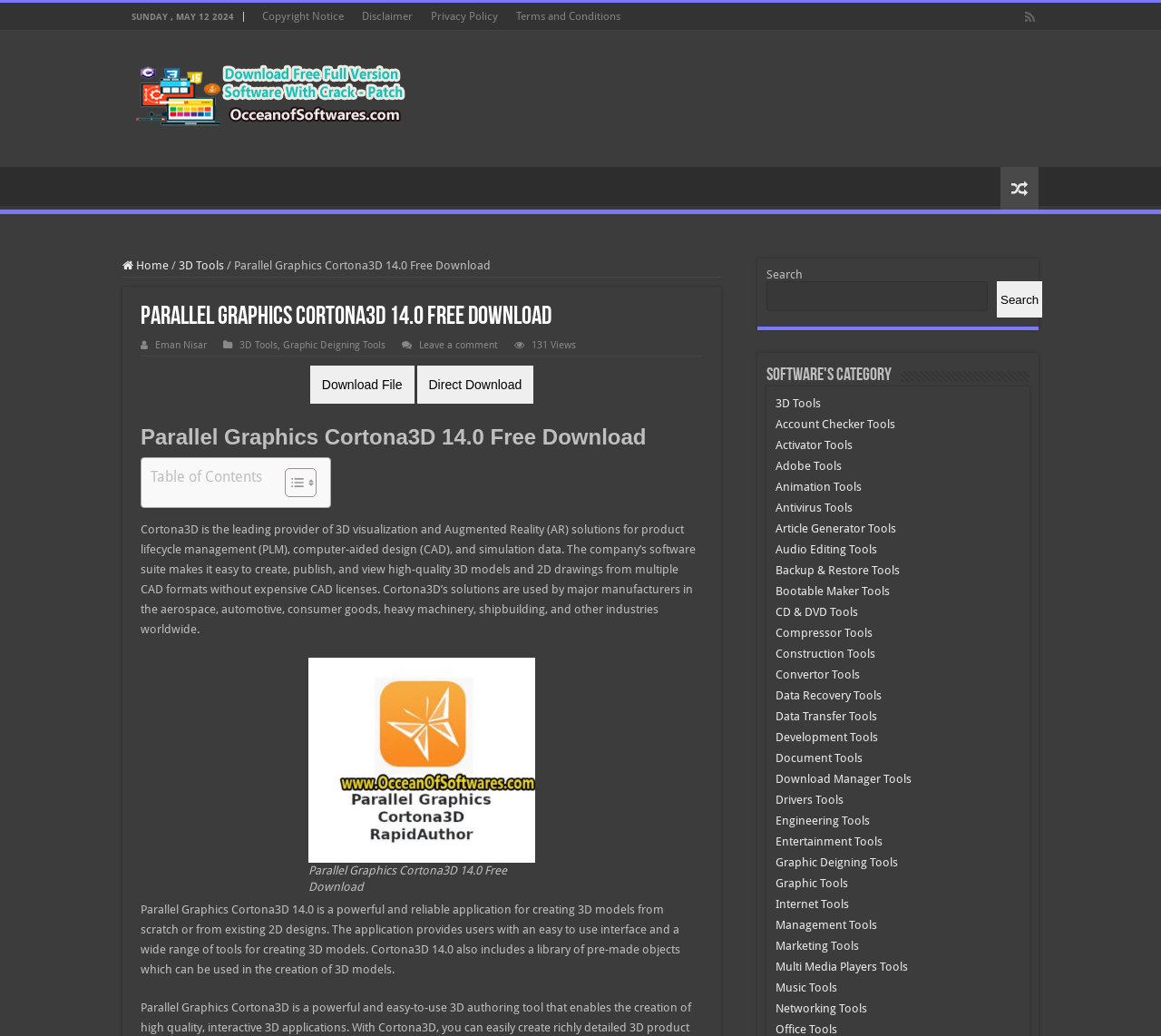Please determine the bounding box of the UI element that matches this description: Backup & Restore Tools. The coordinates should be given as (top-left x, top-left y, bottom-right x, bottom-right y), with all values between 0 and 1.

[0.668, 0.544, 0.775, 0.557]